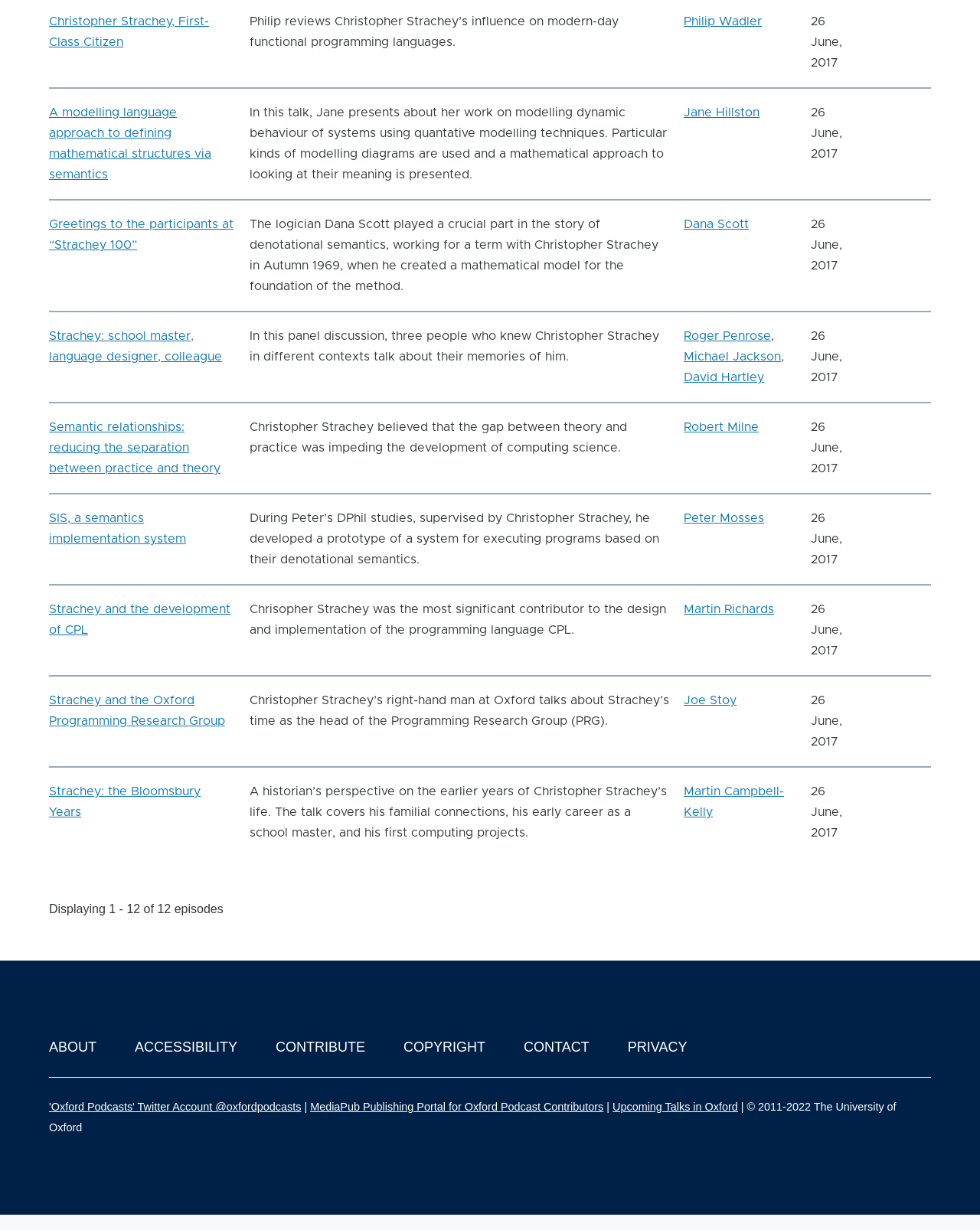Determine the bounding box coordinates for the UI element described. Format the coordinates as (top-left x, top-left y, bottom-right x, bottom-right y) and ensure all values are between 0 and 1. Element description: Copyright

[0.412, 0.845, 0.495, 0.857]